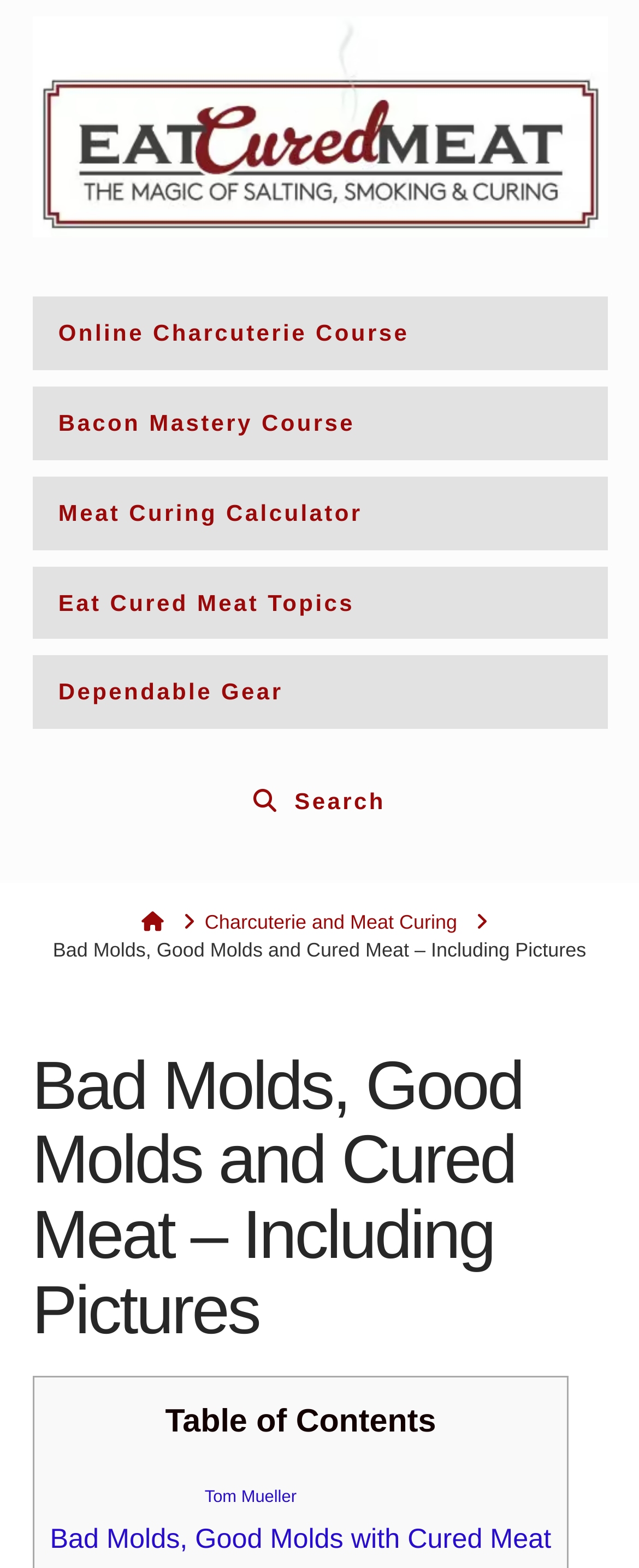Determine the bounding box coordinates of the region I should click to achieve the following instruction: "show table of contents". Ensure the bounding box coordinates are four float numbers between 0 and 1, i.e., [left, top, right, bottom].

[0.529, 0.896, 0.635, 0.917]